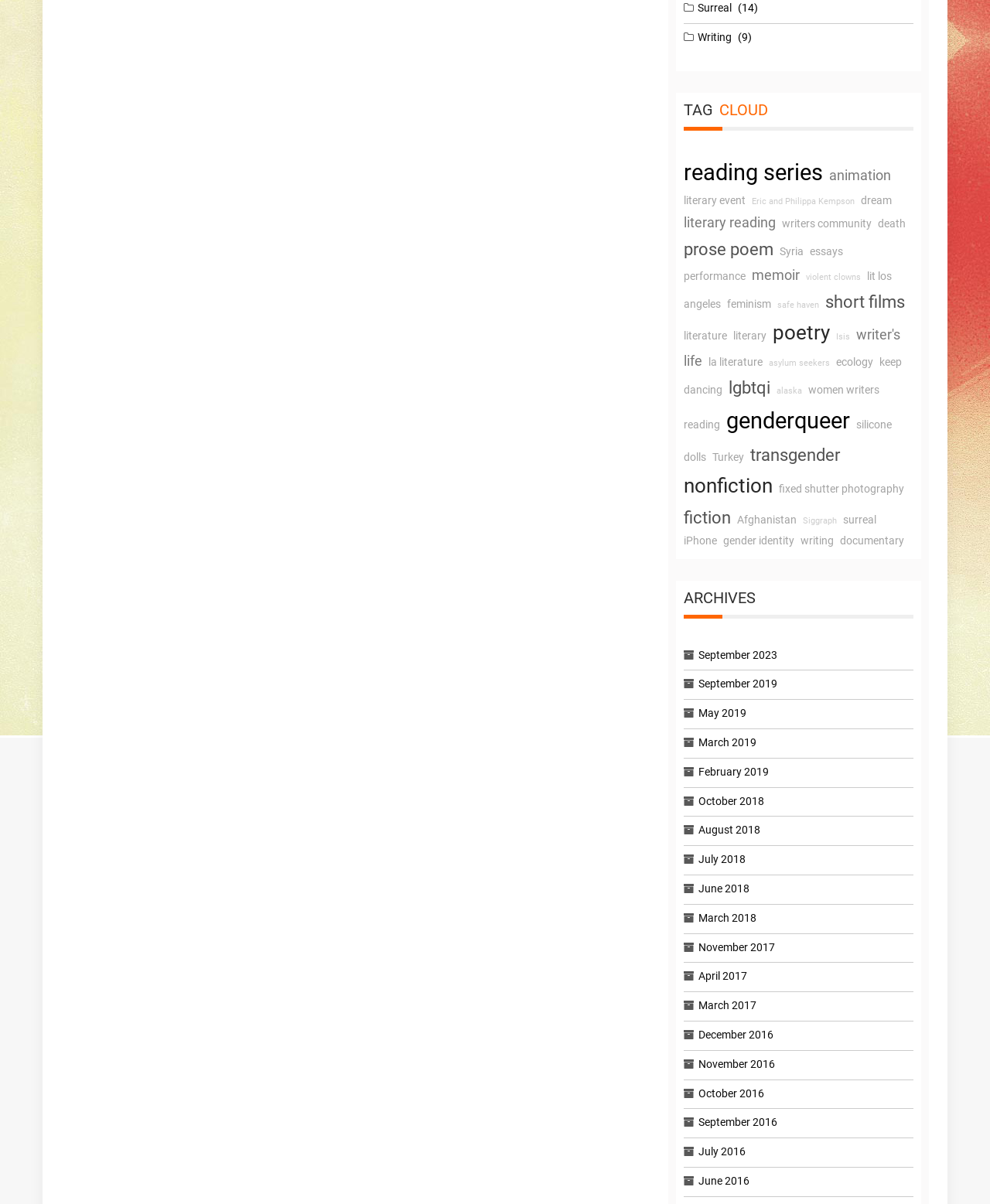Refer to the image and provide an in-depth answer to the question: 
What is the theme of 'literary event'?

Based on the context of the link 'literary event' within the TAGCLOUD section, it is likely that the theme is related to literature or literary events.